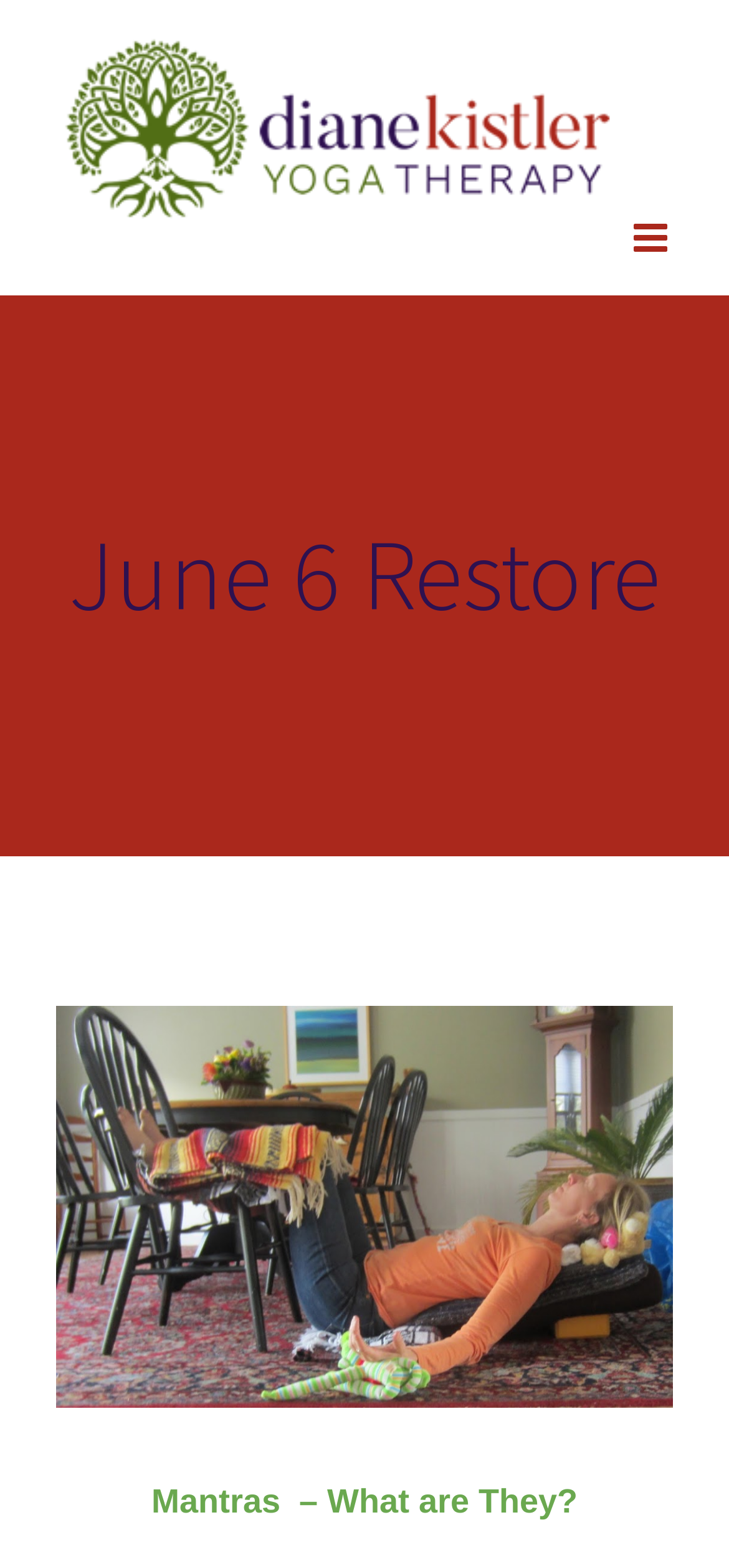Please determine and provide the text content of the webpage's heading.

June 6 Restore